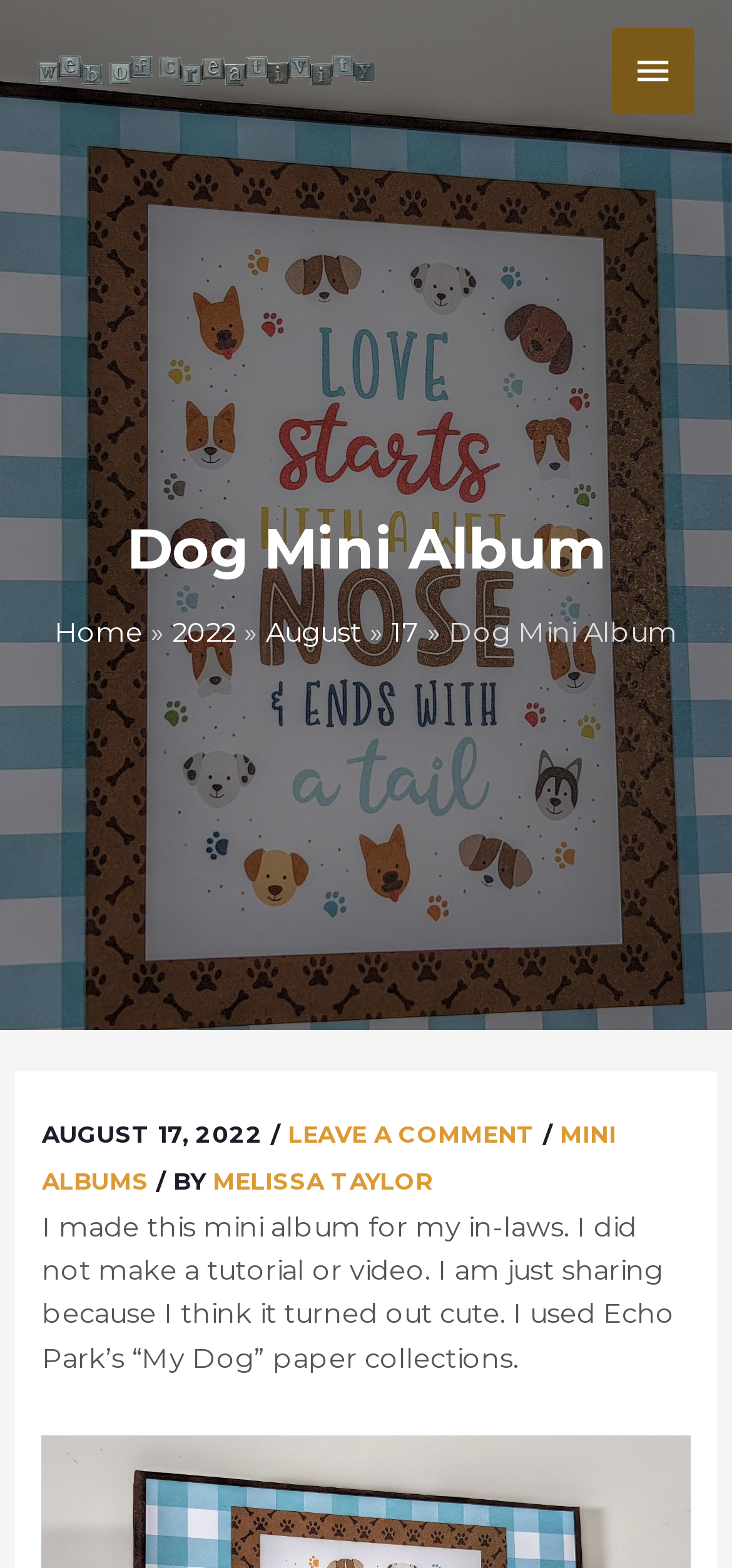Illustrate the webpage with a detailed description.

The webpage is about a dog mini album, with a prominent image taking up most of the top section. Below the image, there is a link to "Web of Creativity" with a small icon, and a button to access the main menu on the top right corner. 

The title "Dog Mini Album" is displayed prominently in the middle of the page, followed by a navigation section with breadcrumbs showing the path "Home > 2022 > August > 17". 

Below the navigation section, there is a header with the date "AUGUST 17, 2022" and a link to "LEAVE A COMMENT" on the right side. There are also links to "MINI ALBUMS" and "MELISSA TAYLOR" in this section. 

The main content of the page is a paragraph of text describing the dog mini album, stating that it was made for the author's in-laws and that no tutorial or video was created. The text also mentions the paper collection used to make the album.